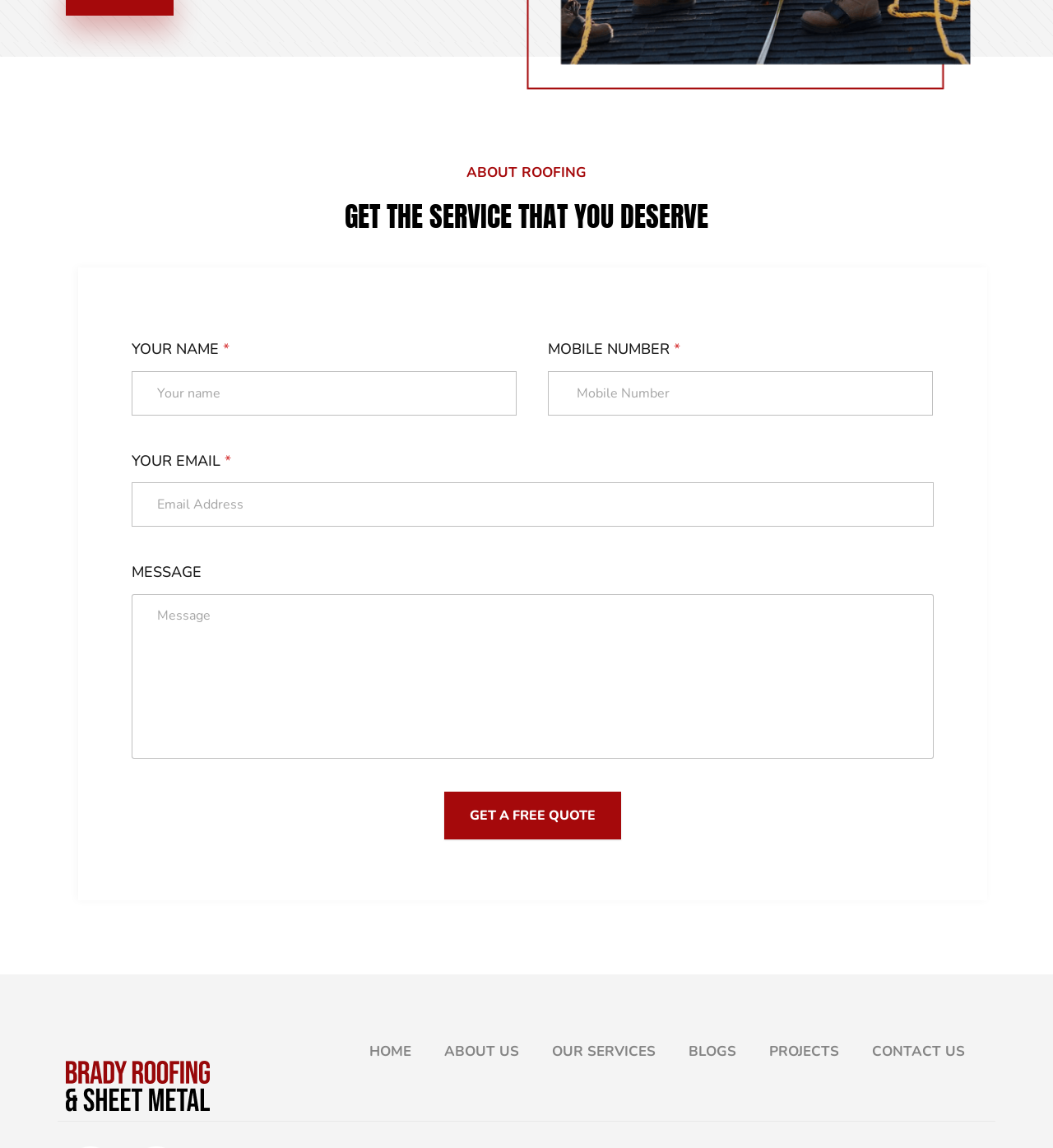Determine the bounding box coordinates for the clickable element to execute this instruction: "Type your email". Provide the coordinates as four float numbers between 0 and 1, i.e., [left, top, right, bottom].

[0.125, 0.42, 0.887, 0.459]